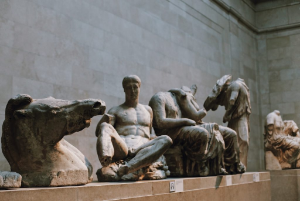Using the information in the image, could you please answer the following question in detail:
What is the theme of Yinka Shonibare's artworks?

According to the caption, Yinka Shonibare's artworks, which are part of the museum's collection, address themes of cultural identity and post-colonialism, indicating that his art pieces explore the complexities of cultural heritage and the impact of colonialism.